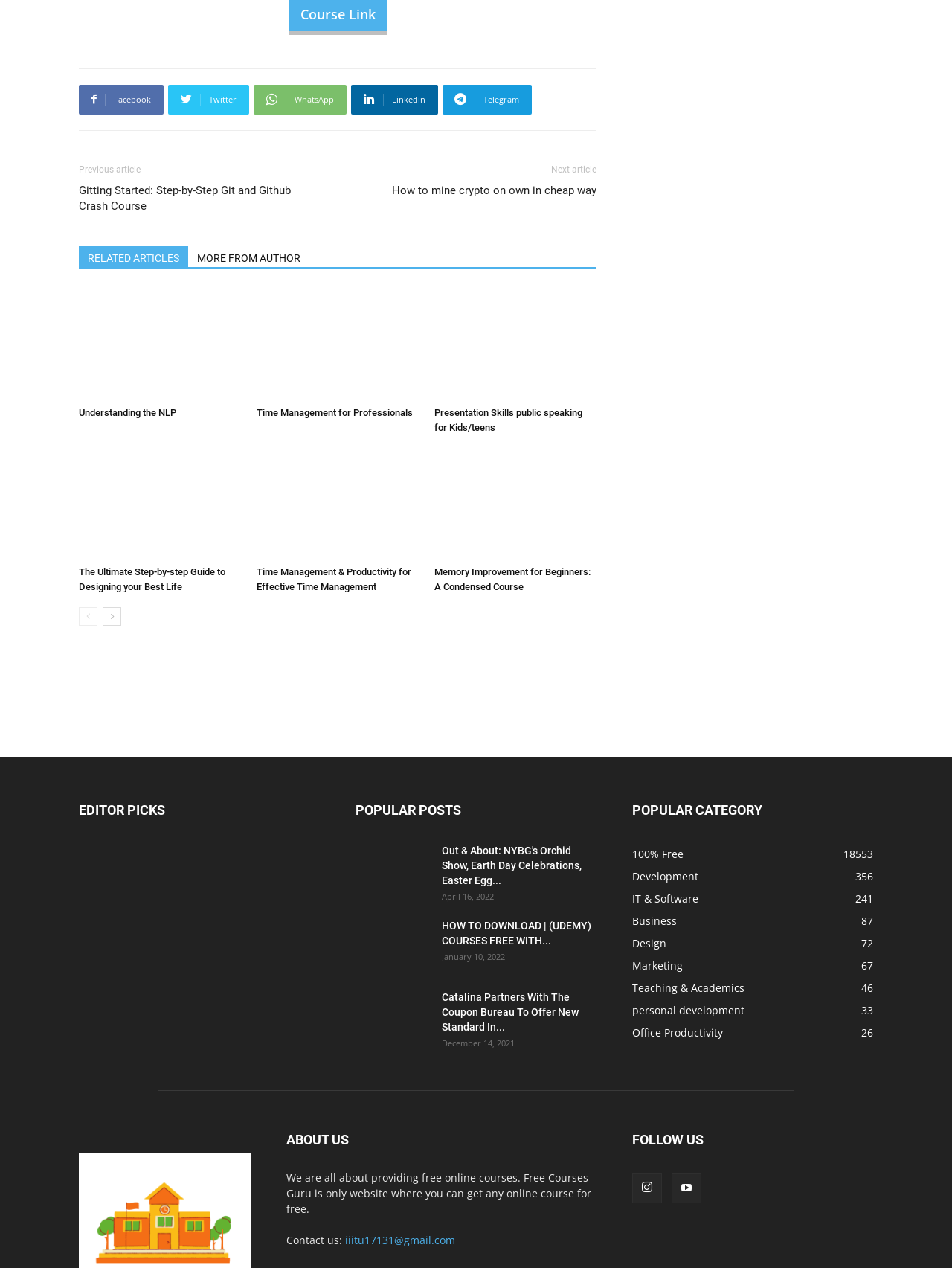Determine the bounding box coordinates of the region to click in order to accomplish the following instruction: "Contact us through email". Provide the coordinates as four float numbers between 0 and 1, specifically [left, top, right, bottom].

[0.362, 0.972, 0.478, 0.983]